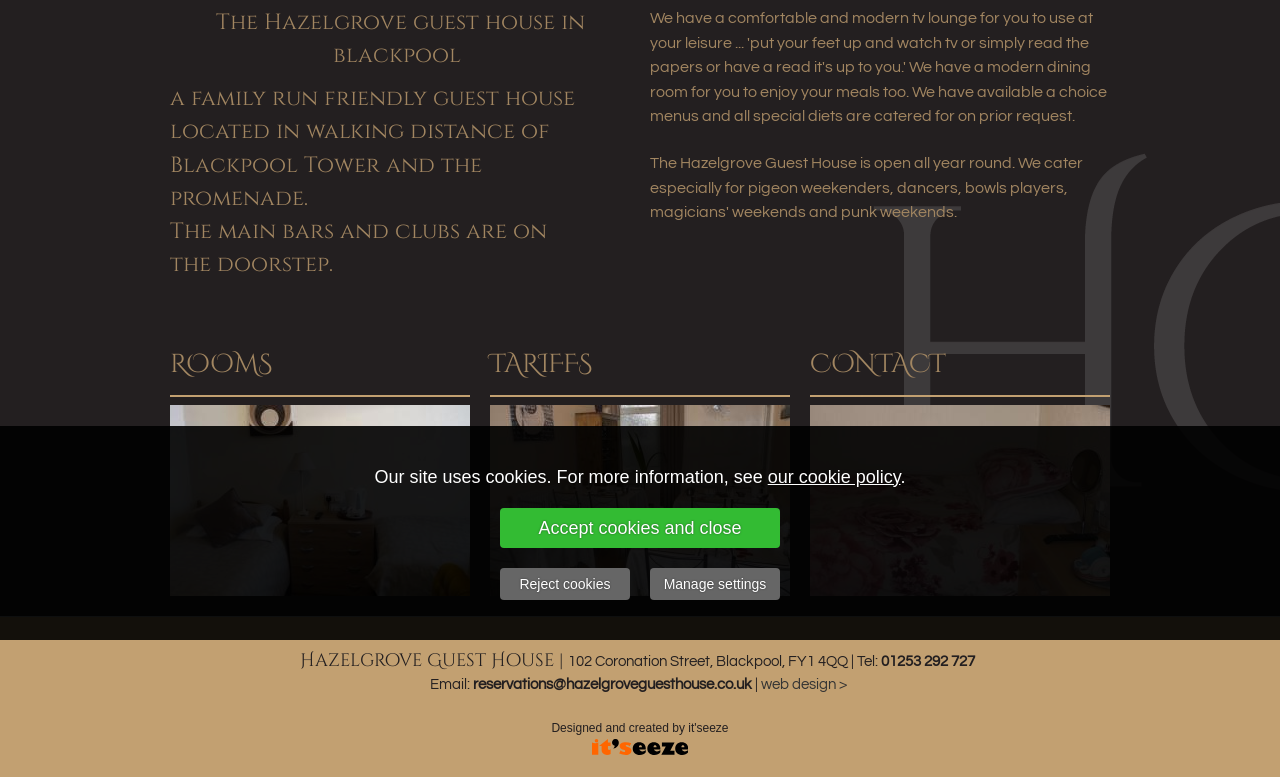Determine the bounding box coordinates for the HTML element described here: "Reject cookies".

[0.391, 0.731, 0.492, 0.772]